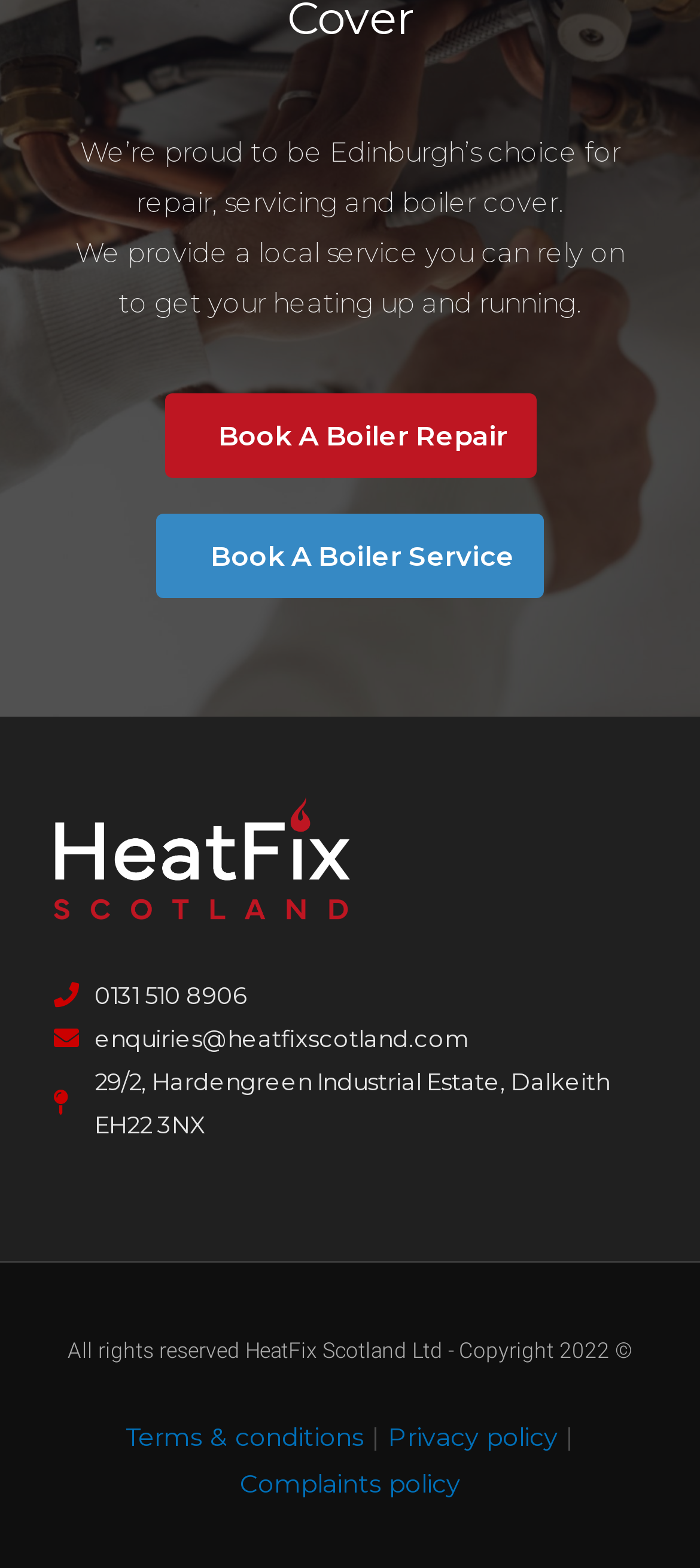How many policy links are available at the bottom of the page?
Please provide a single word or phrase based on the screenshot.

3